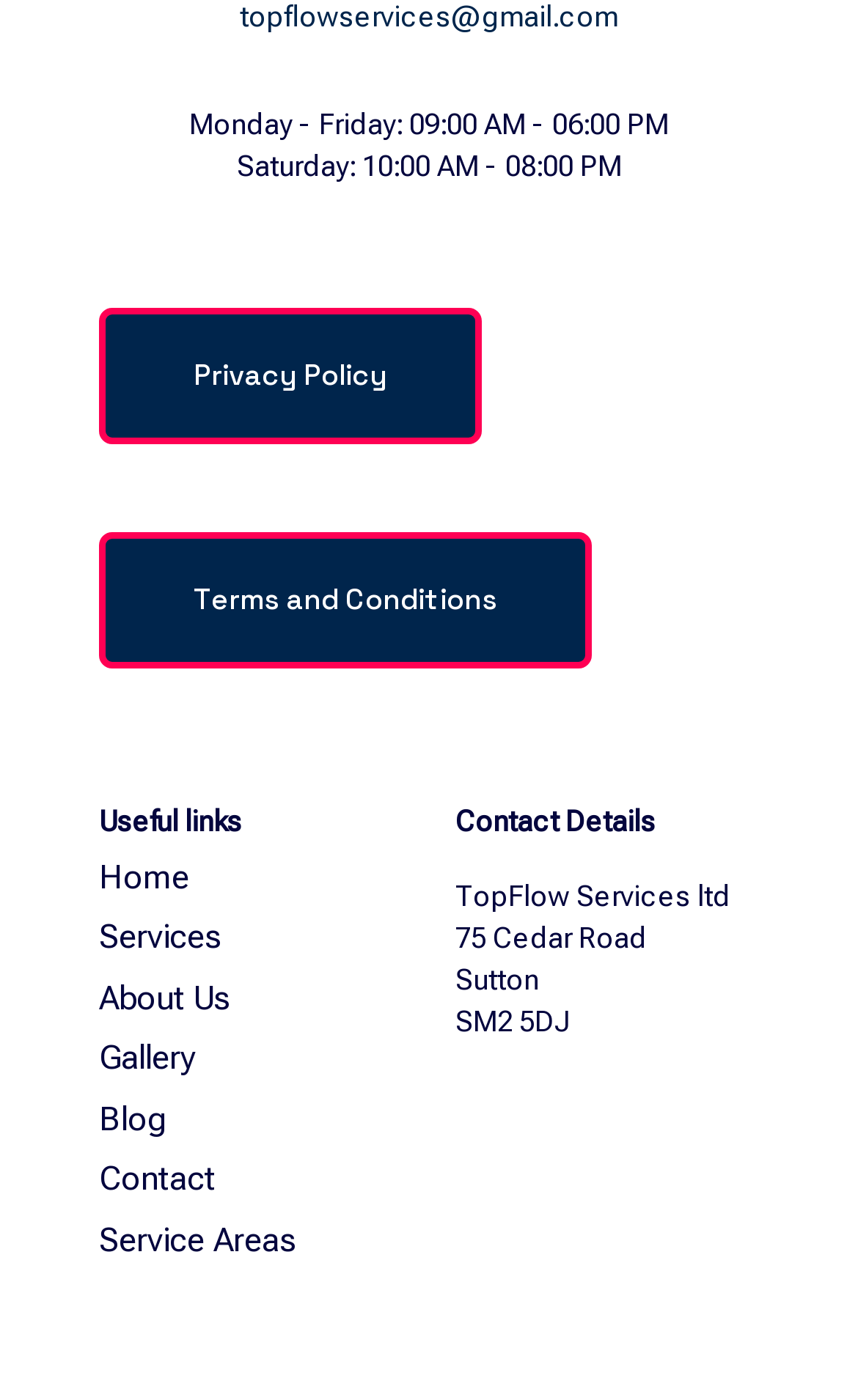What is the company name?
Using the information from the image, give a concise answer in one word or a short phrase.

TopFlow Services ltd